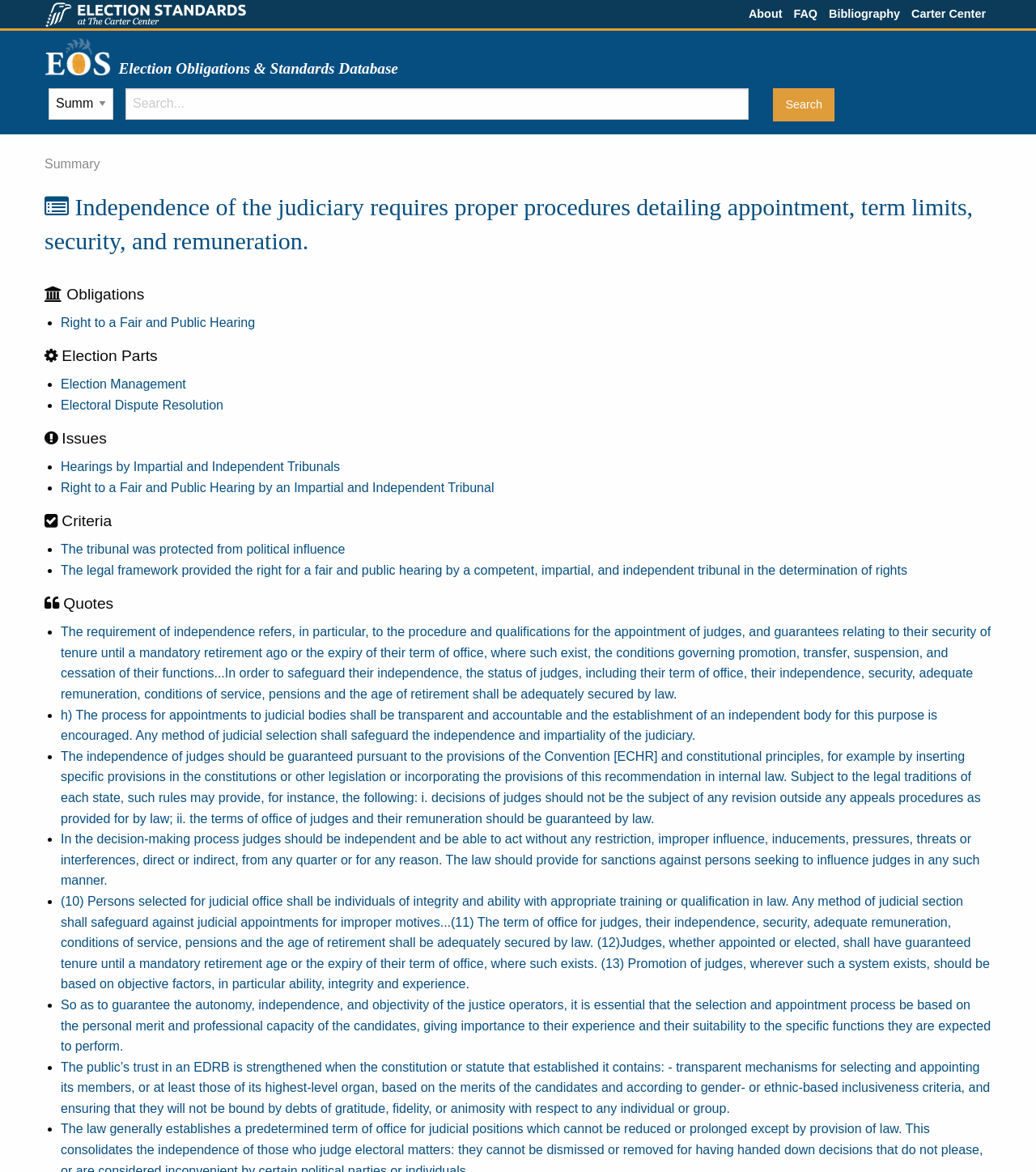Locate the bounding box coordinates of the area that needs to be clicked to fulfill the following instruction: "Go to the Carter Center". The coordinates should be in the format of four float numbers between 0 and 1, namely [left, top, right, bottom].

[0.874, 0.004, 0.957, 0.02]